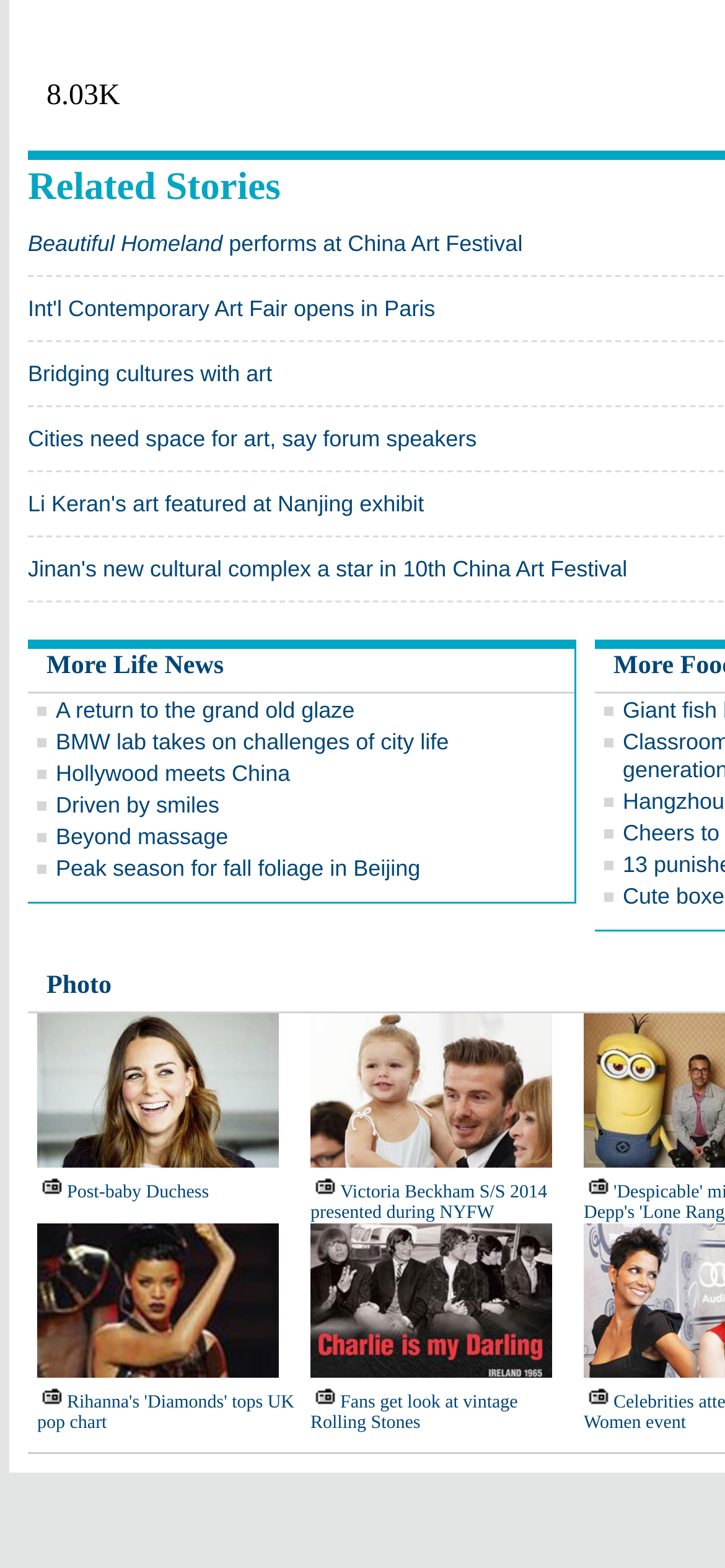Please locate the bounding box coordinates of the element's region that needs to be clicked to follow the instruction: "Open 'Peak season for fall foliage in Beijing'". The bounding box coordinates should be provided as four float numbers between 0 and 1, i.e., [left, top, right, bottom].

[0.077, 0.546, 0.58, 0.562]